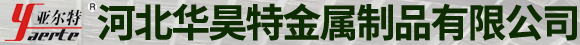Provide an in-depth description of the image.

The image showcases the logo of 河北华昊特金属制品有限公司 (Hebei Huahao Special Metal Products Co., Ltd.), prominently featuring the company's name in a bold and distinctive font. The design includes a stylized representation of their brand, suggesting a focus on innovation and quality in metal products. This visual branding element serves to reinforce the company's identity within the market and emphasizes their commitment to excellence in the construction and manufacturing sectors, particularly related to light steel framing. The logo is positioned against a subtle background that underscores its visibility, making it a key part of the company's online presence.